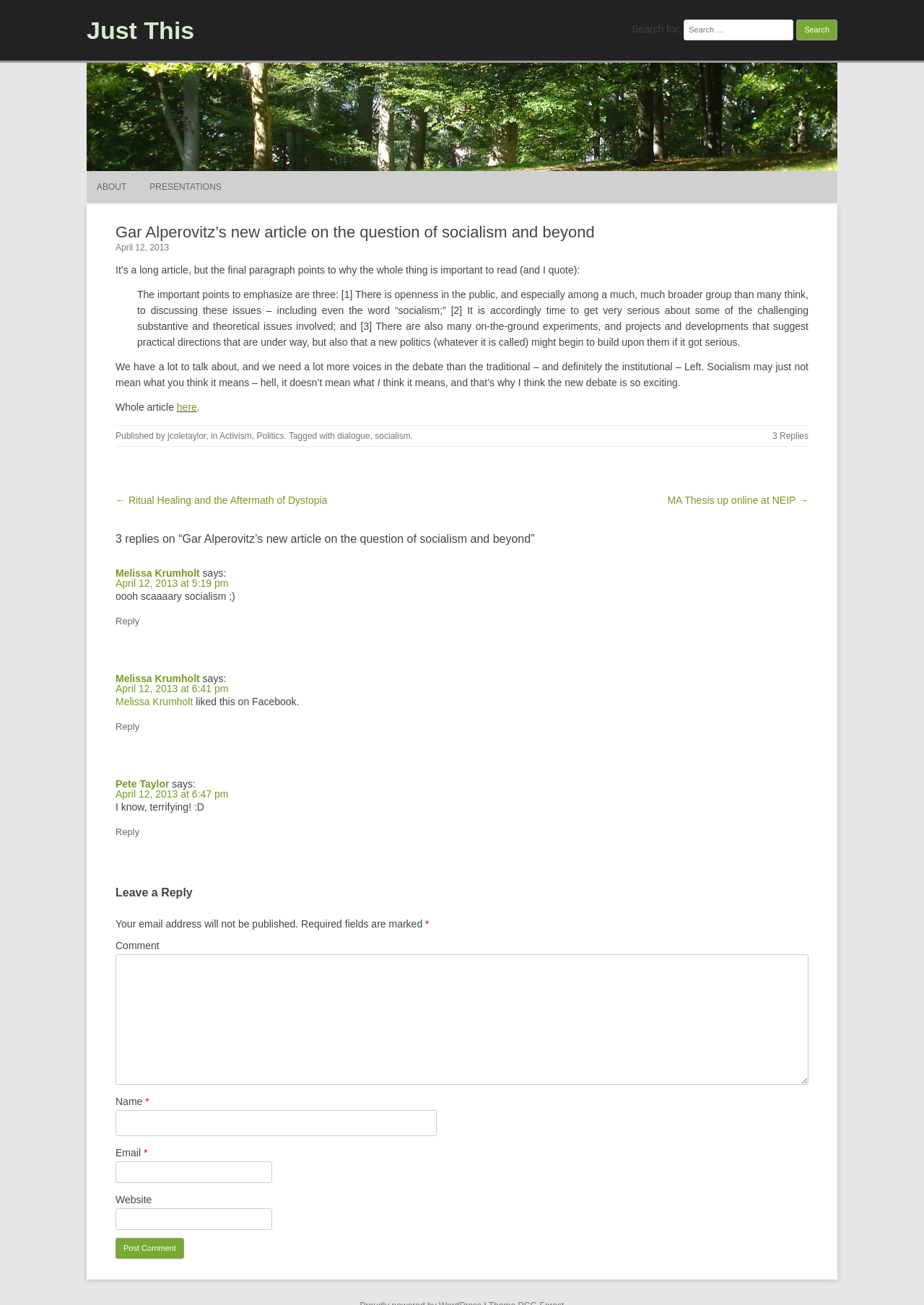Identify the bounding box coordinates of the part that should be clicked to carry out this instruction: "Search for something".

[0.683, 0.015, 0.859, 0.031]